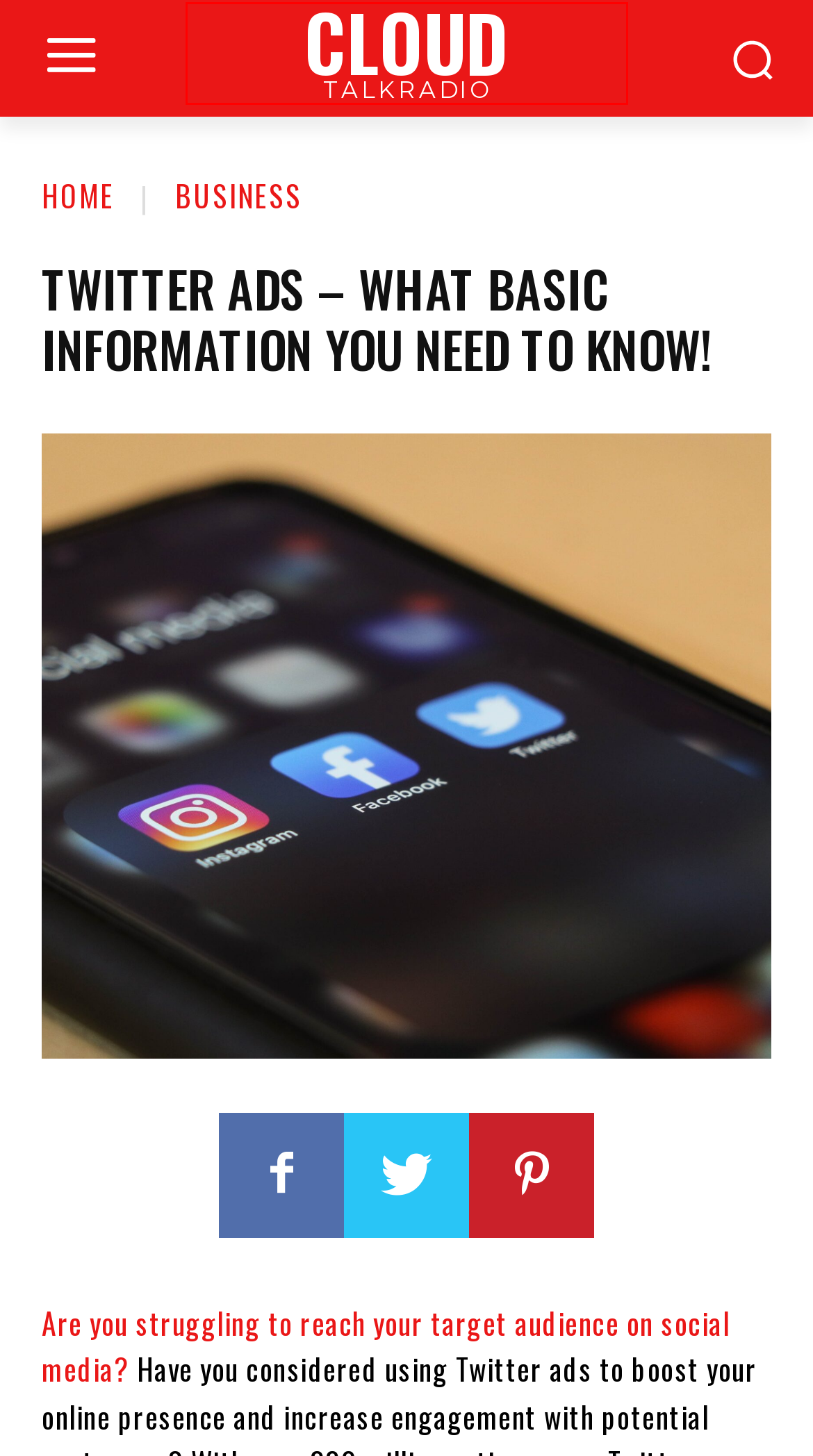Given a webpage screenshot with a UI element marked by a red bounding box, choose the description that best corresponds to the new webpage that will appear after clicking the element. The candidates are:
A. Home - cloudtalkradio
B. The Power of Healing Teas: Herbal Brews for Various Health Concerns - cloudtalkradio
C. Target Audience: What it is and How to Find Yours | Sprout Social
D. Health Archives - cloudtalkradio
E. SCIENCE Archives - cloudtalkradio
F. Personality Theories: Exploring Different Perspectives on Human Behavior - cloudtalkradio
G. Technology Archives - cloudtalkradio
H. ART Archives - cloudtalkradio

A